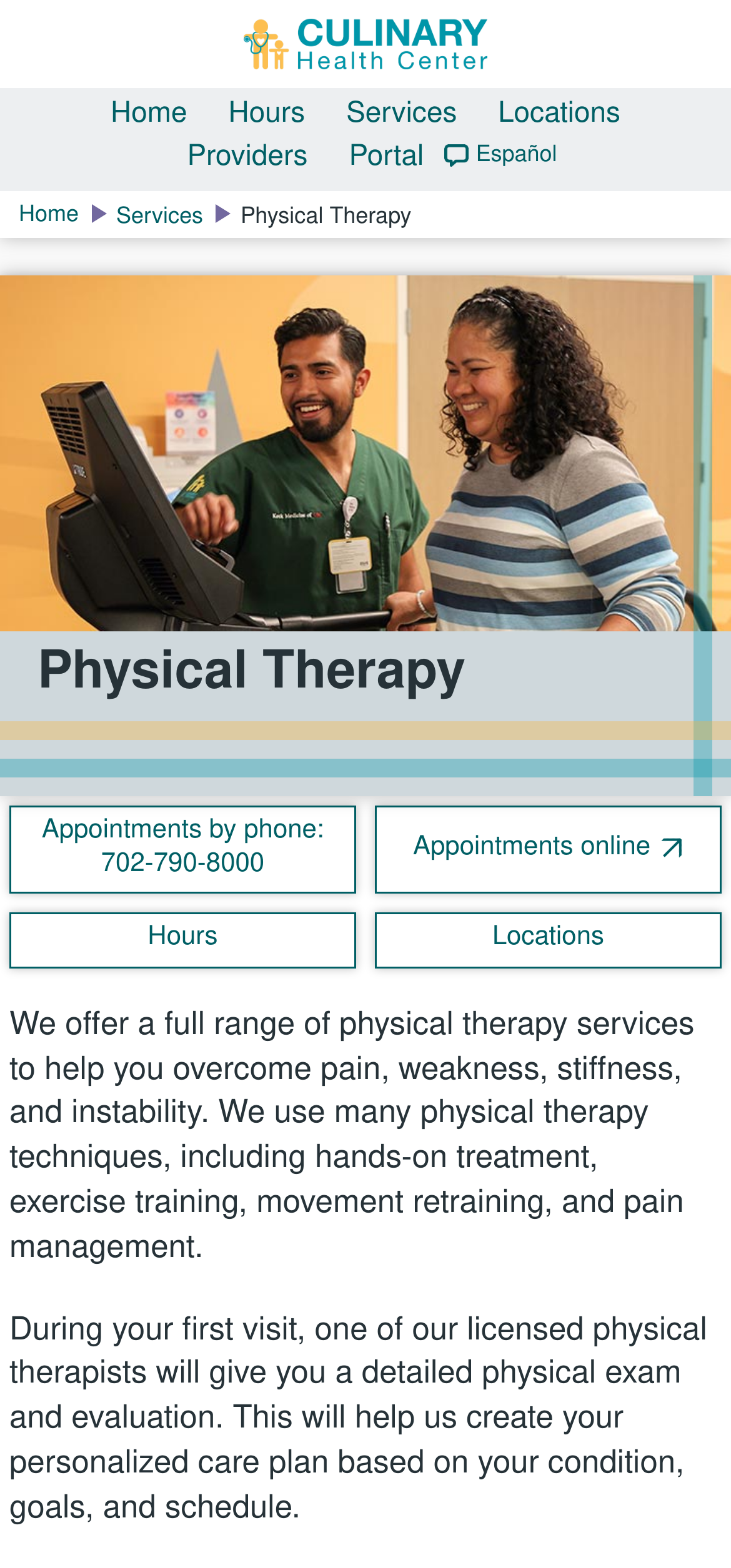Kindly provide the bounding box coordinates of the section you need to click on to fulfill the given instruction: "Explore Down to Earth PowerPoint".

None